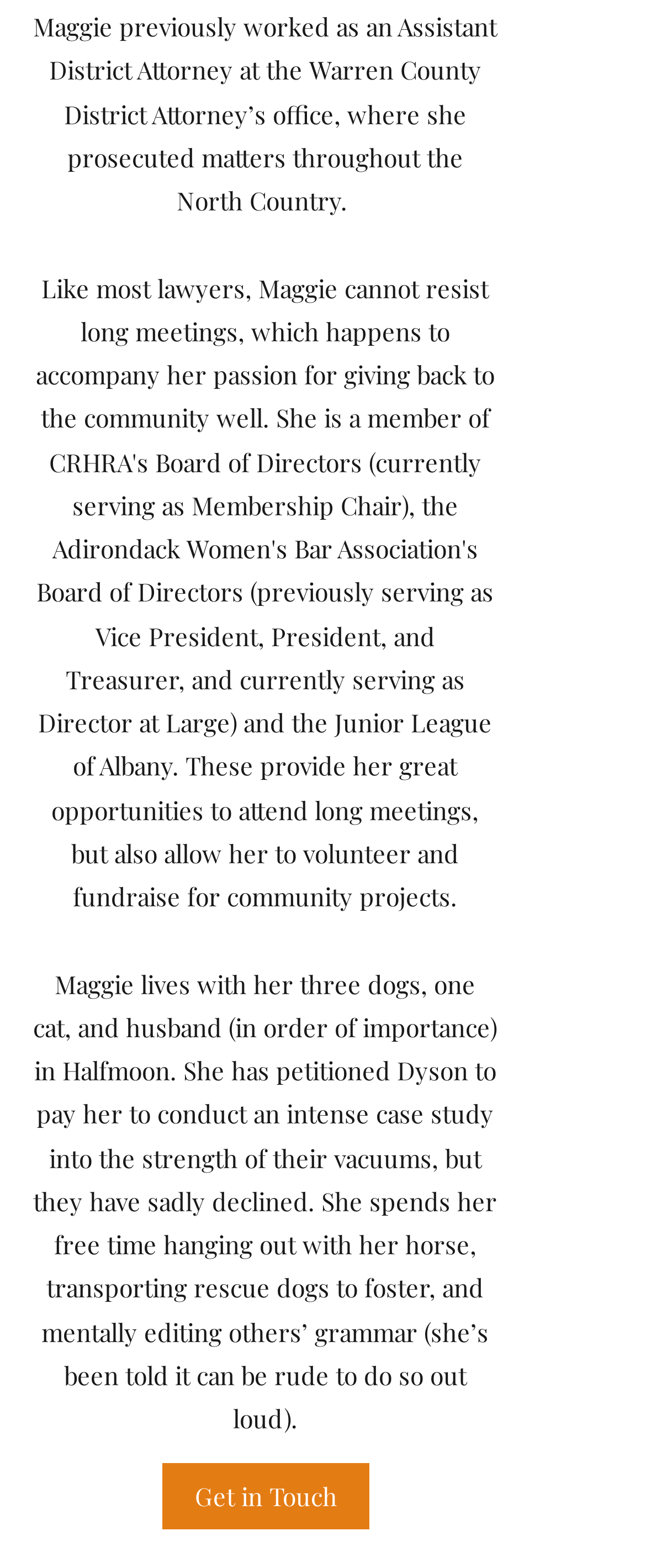Identify the coordinates of the bounding box for the element described below: "Get in Touch". Return the coordinates as four float numbers between 0 and 1: [left, top, right, bottom].

[0.251, 0.933, 0.572, 0.976]